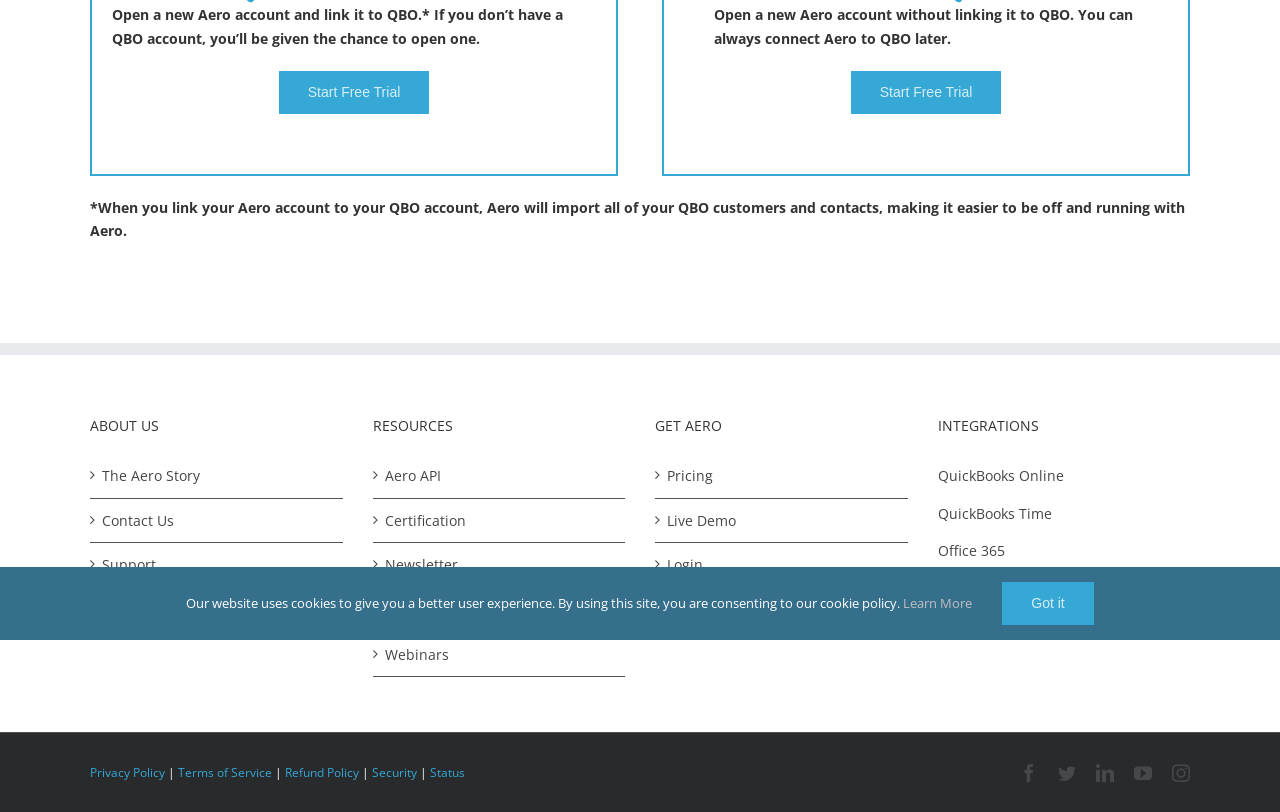Identify and provide the bounding box coordinates of the UI element described: "Aero API". The coordinates should be formatted as [left, top, right, bottom], with each number being a float between 0 and 1.

[0.3, 0.572, 0.48, 0.601]